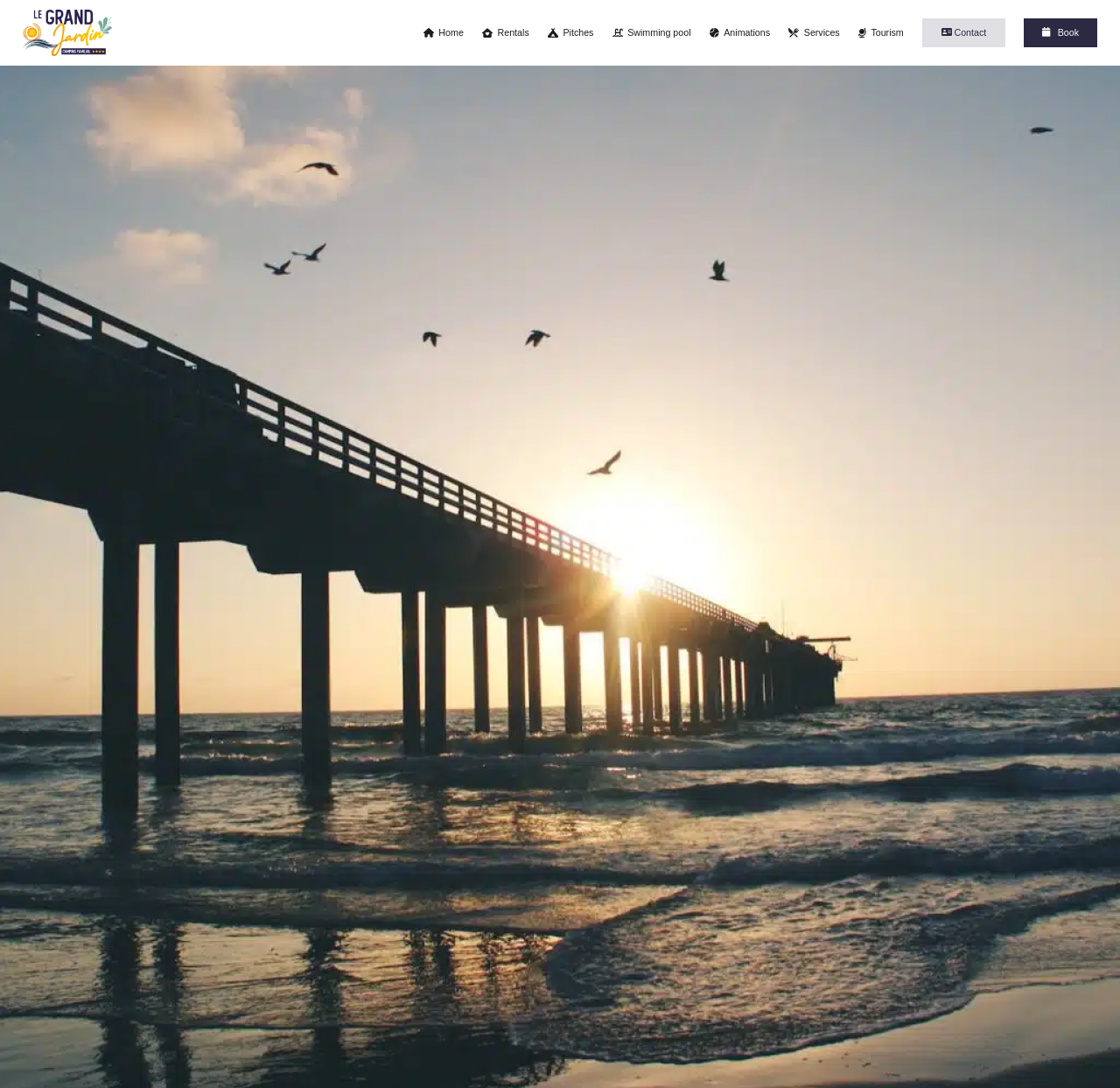With reference to the image, please provide a detailed answer to the following question: How many links are in the main navigation?

The main navigation links can be found by examining the link elements with icons, which are 'Home', 'Rentals', 'Pitches', 'Swimming pool', 'Animations', 'Services', and 'Tourism'. There are 7 links in total.